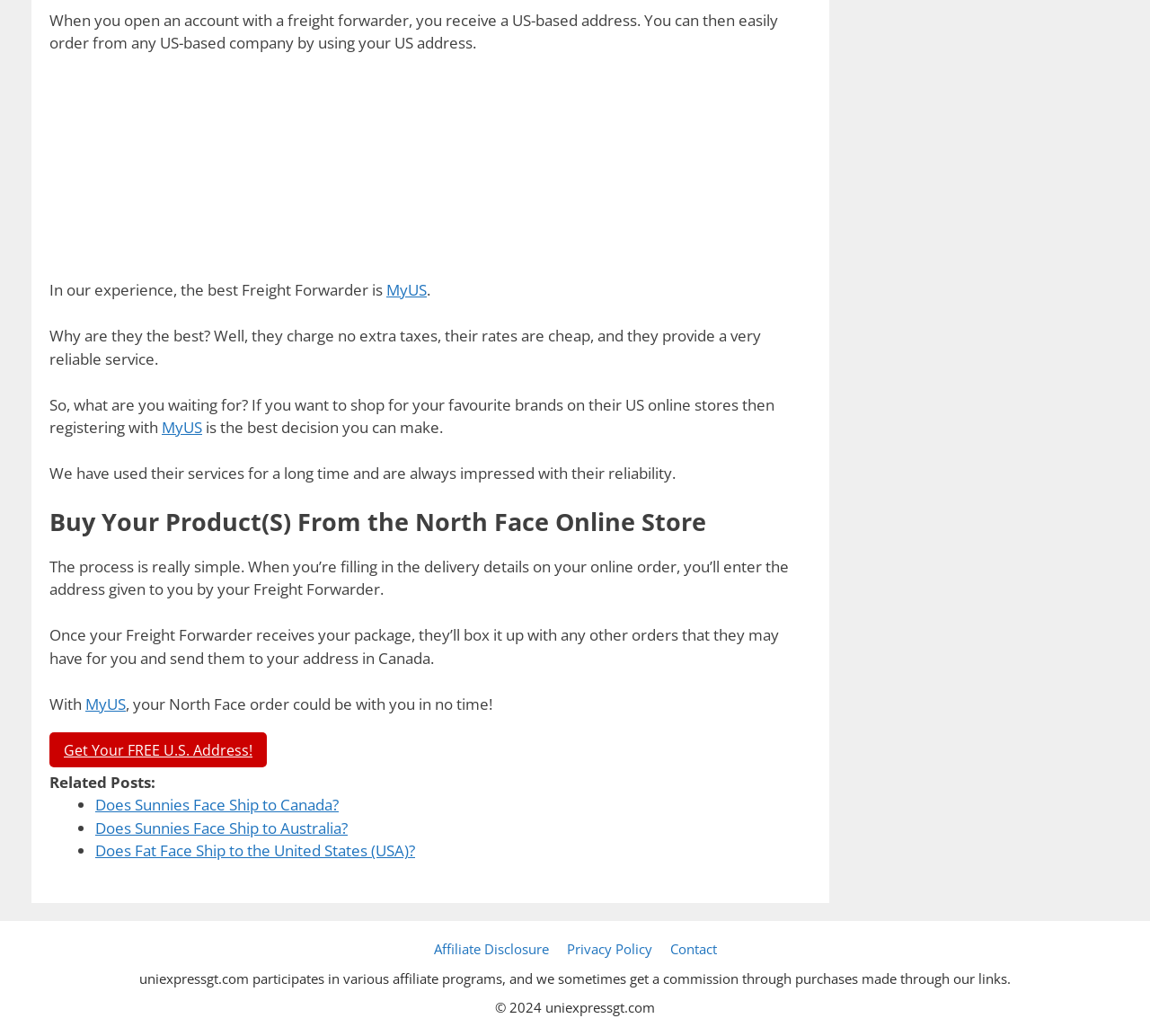Find the bounding box coordinates for the area that should be clicked to accomplish the instruction: "Get Your FREE U.S. Address!".

[0.283, 0.718, 0.472, 0.754]